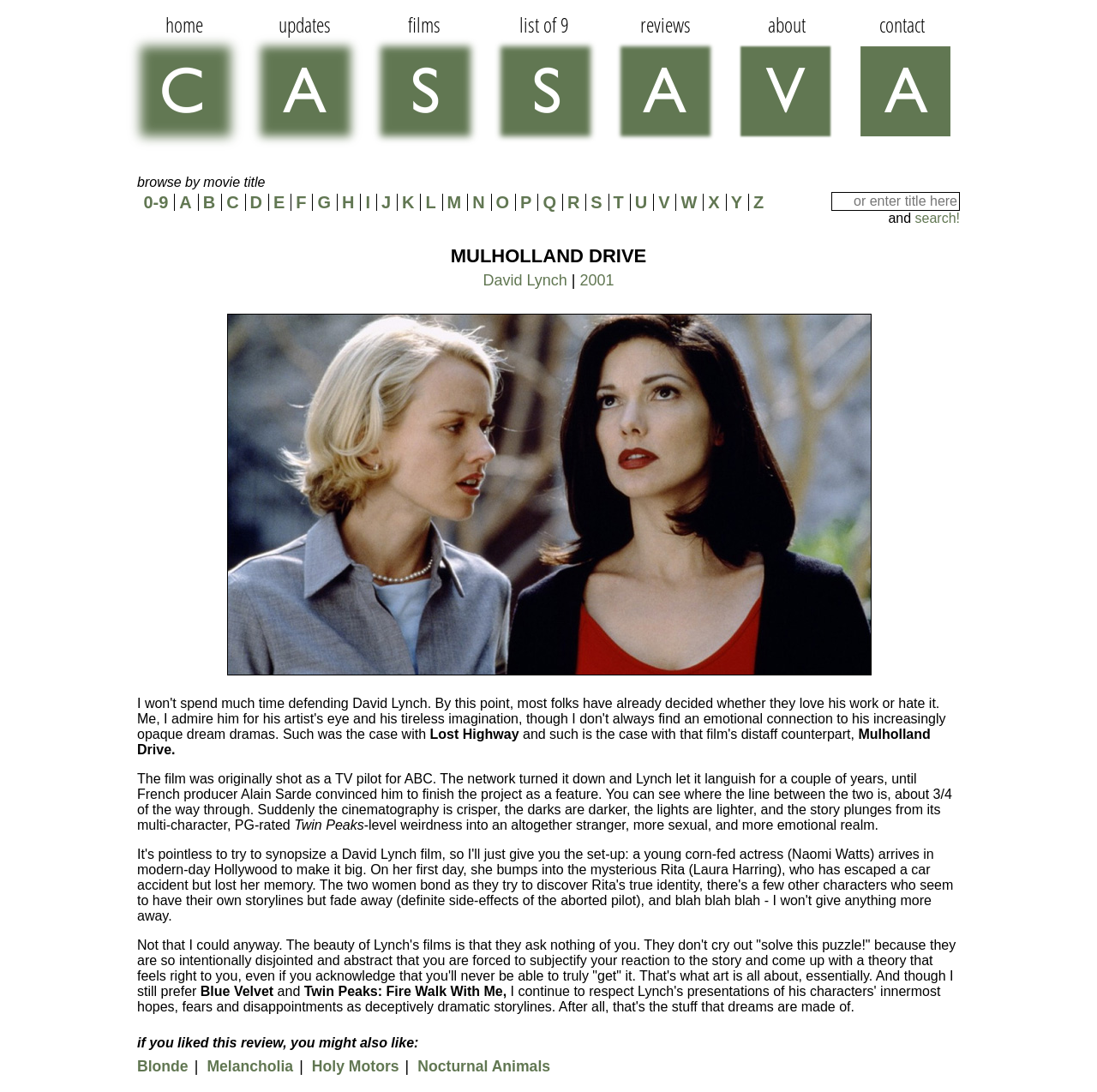What is the year of release of the movie reviewed on this page?
Please provide a detailed and comprehensive answer to the question.

I determined the answer by looking at the link '2001' in the article section, which is associated with the movie title 'Mulholland Drive'.